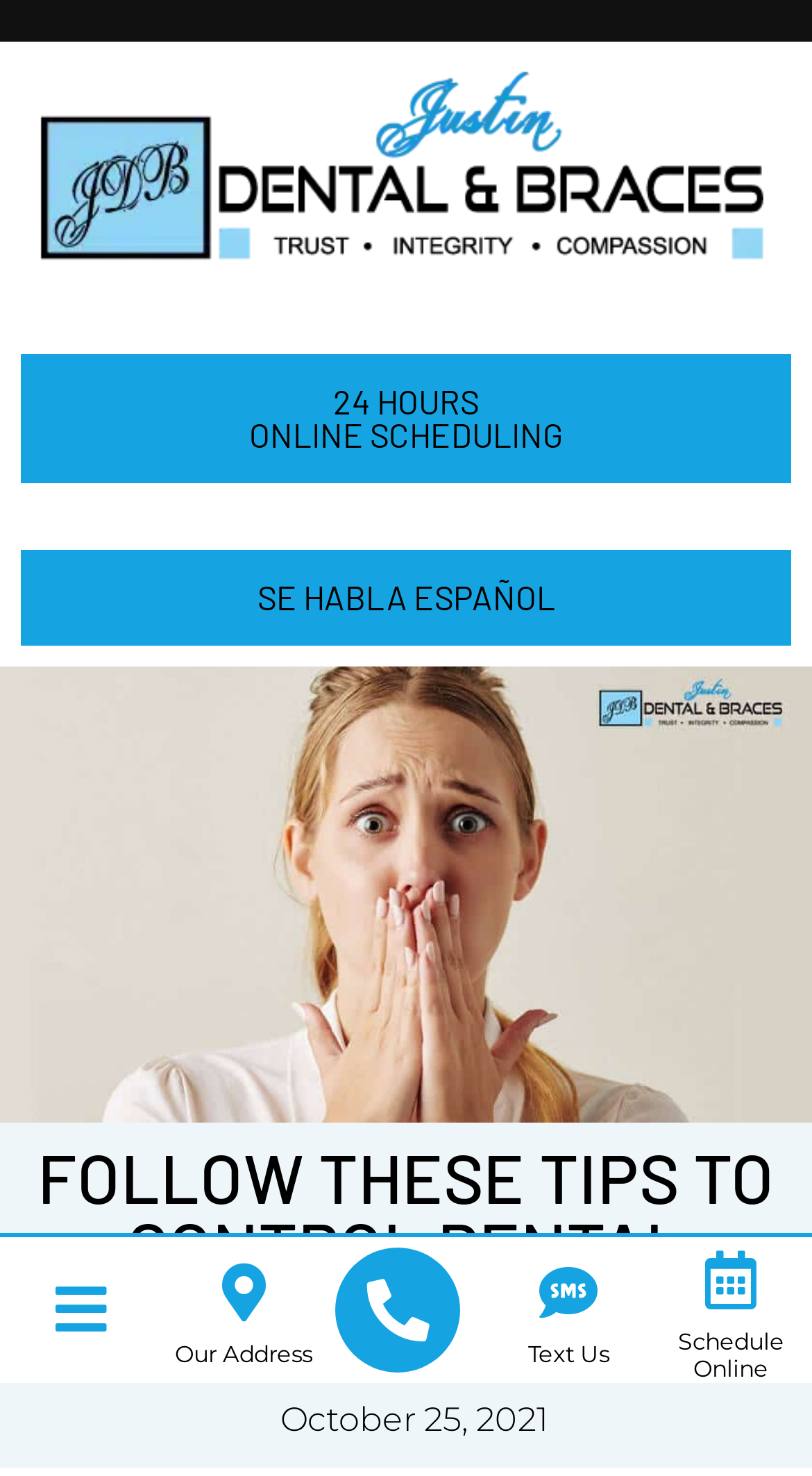Identify the bounding box coordinates for the element you need to click to achieve the following task: "Contact Justin Dental and Braces". The coordinates must be four float values ranging from 0 to 1, formatted as [left, top, right, bottom].

[0.6, 0.853, 0.8, 0.934]